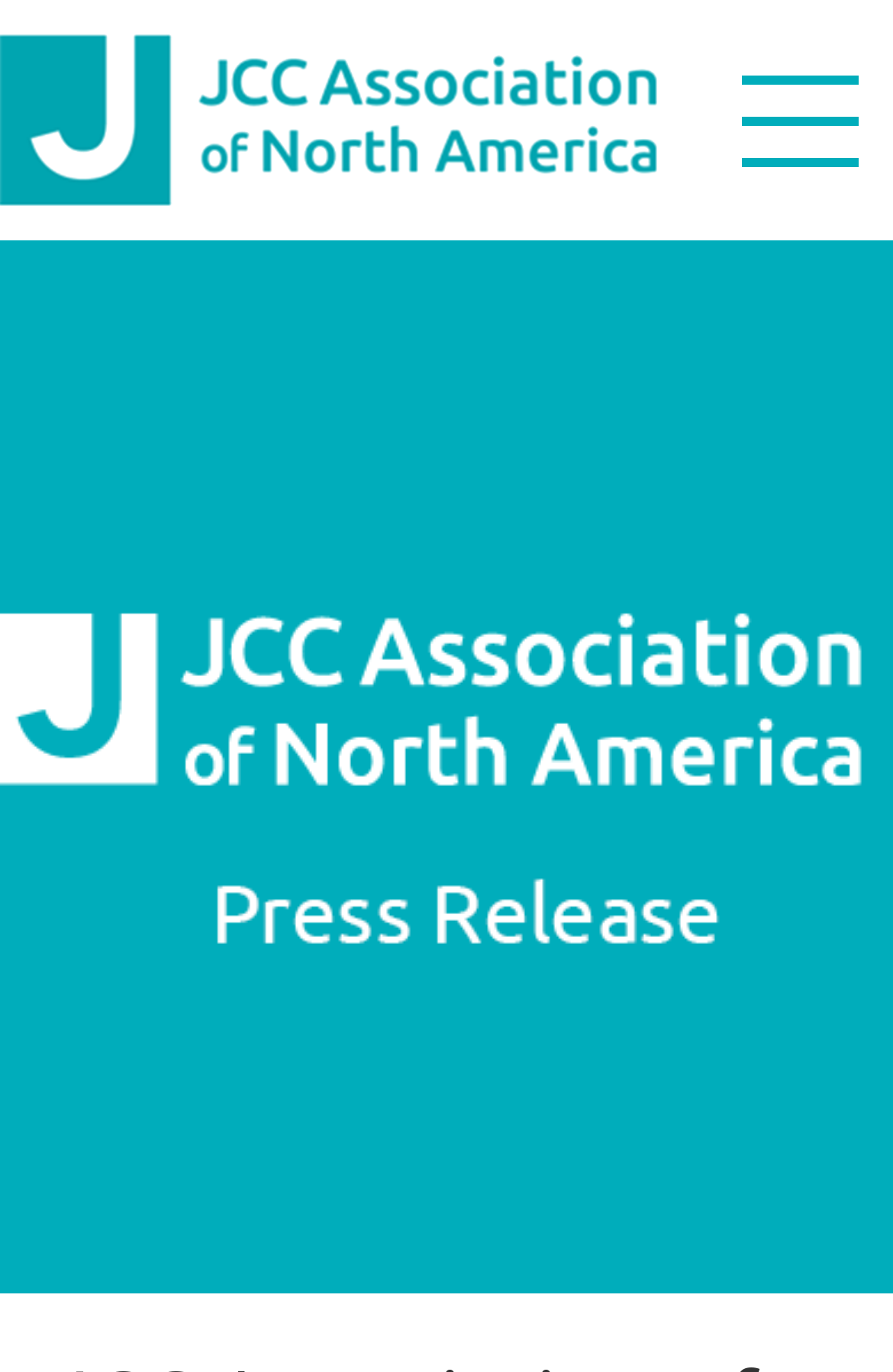Use a single word or phrase to answer the question:
What is the last link on the webpage?

FIND A JCC